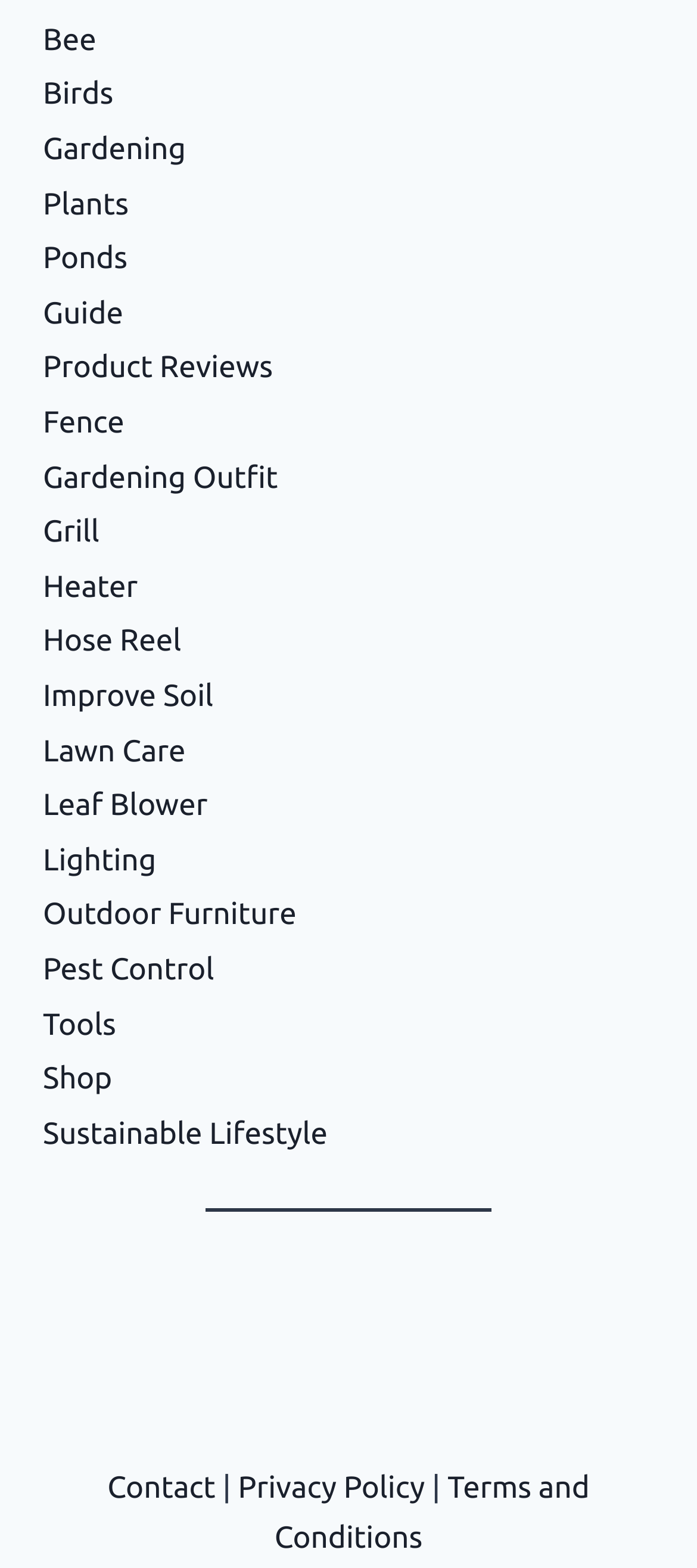How many links are above the separator?
Look at the image and respond with a one-word or short-phrase answer.

14